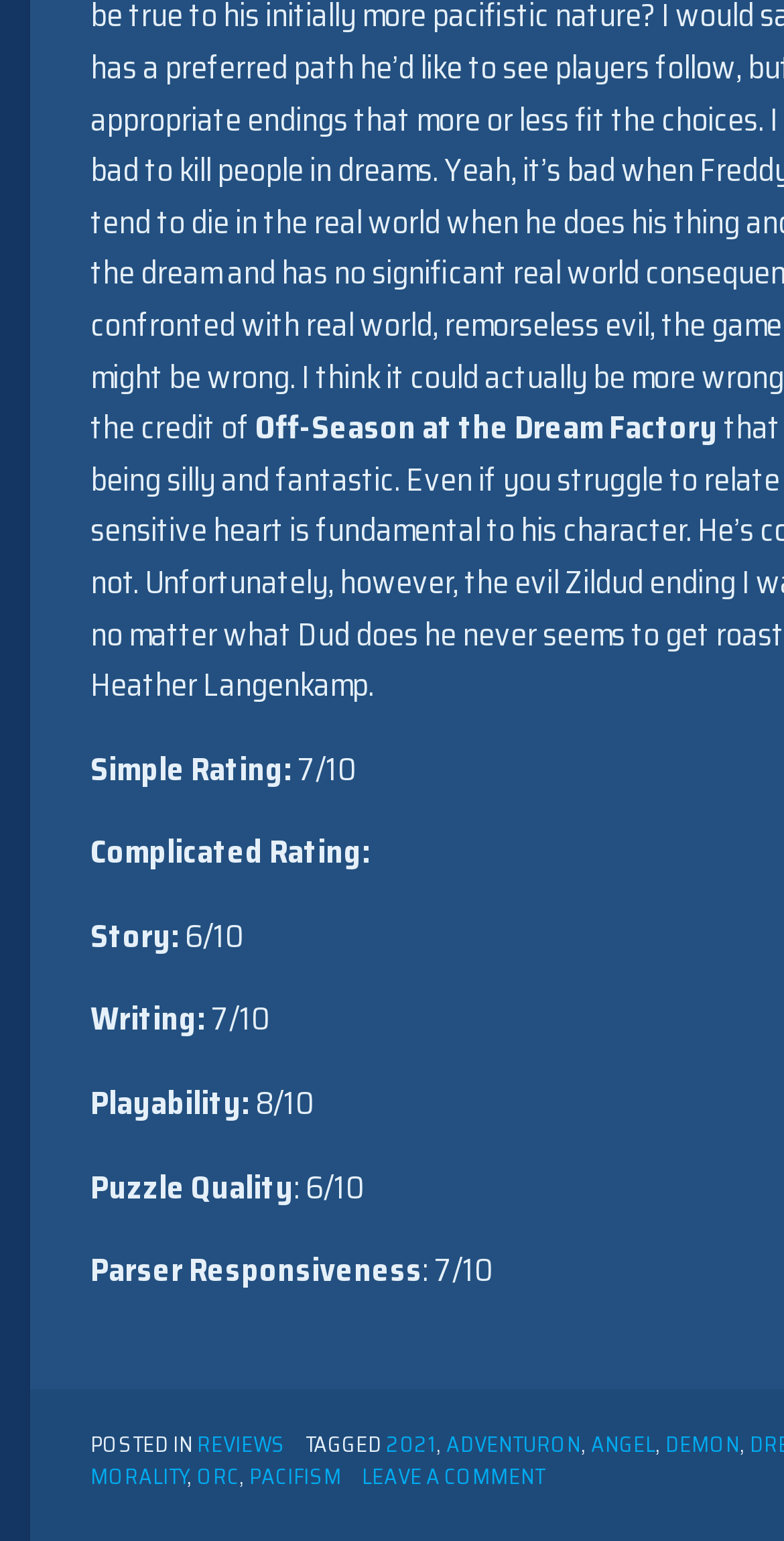Can you find the bounding box coordinates of the area I should click to execute the following instruction: "Click on ADVENTURON"?

[0.569, 0.926, 0.741, 0.948]